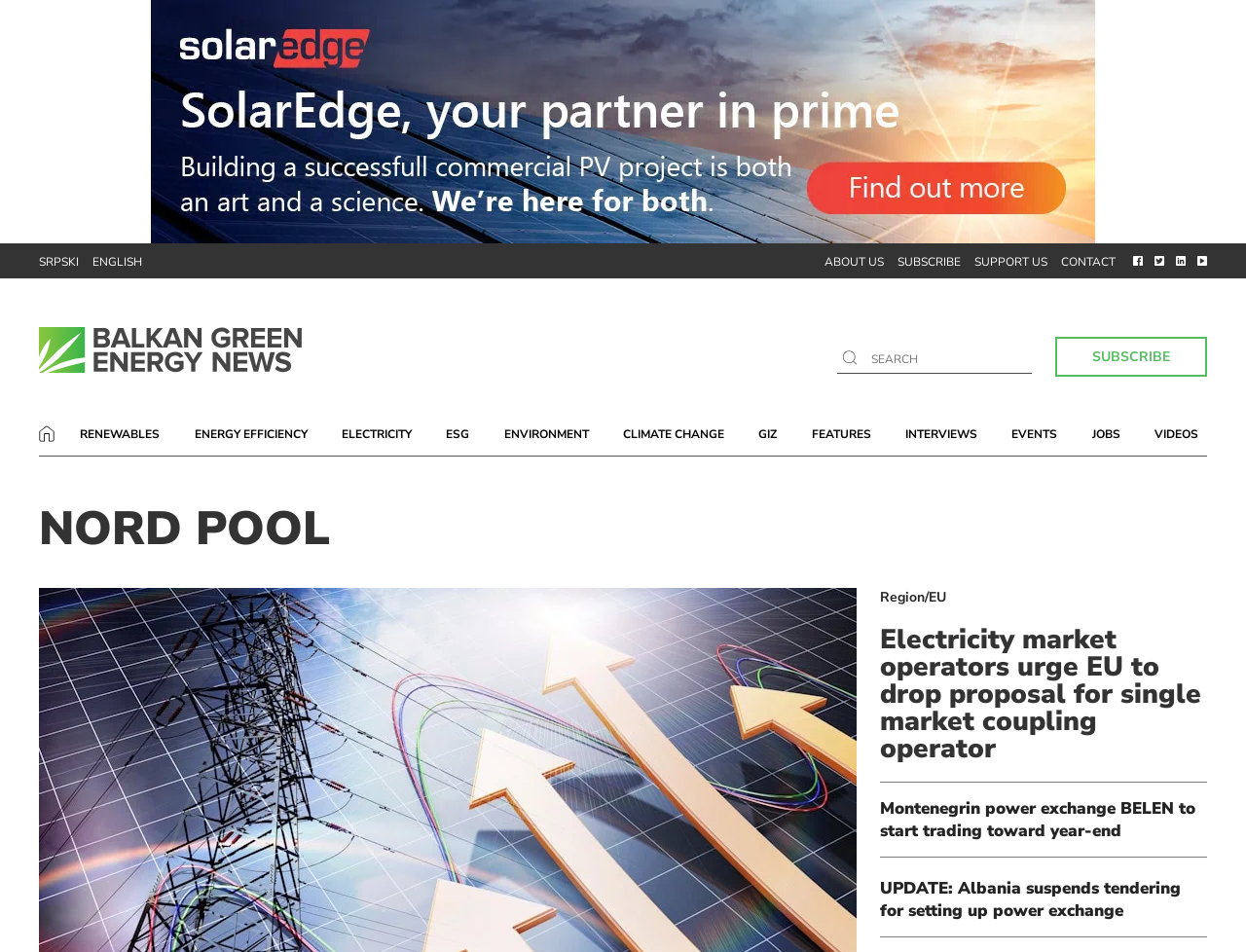How many social media links are present on the webpage?
Look at the image and provide a detailed response to the question.

I examined the webpage and found four social media links, each represented by an image, which suggests that the webpage has four social media links.